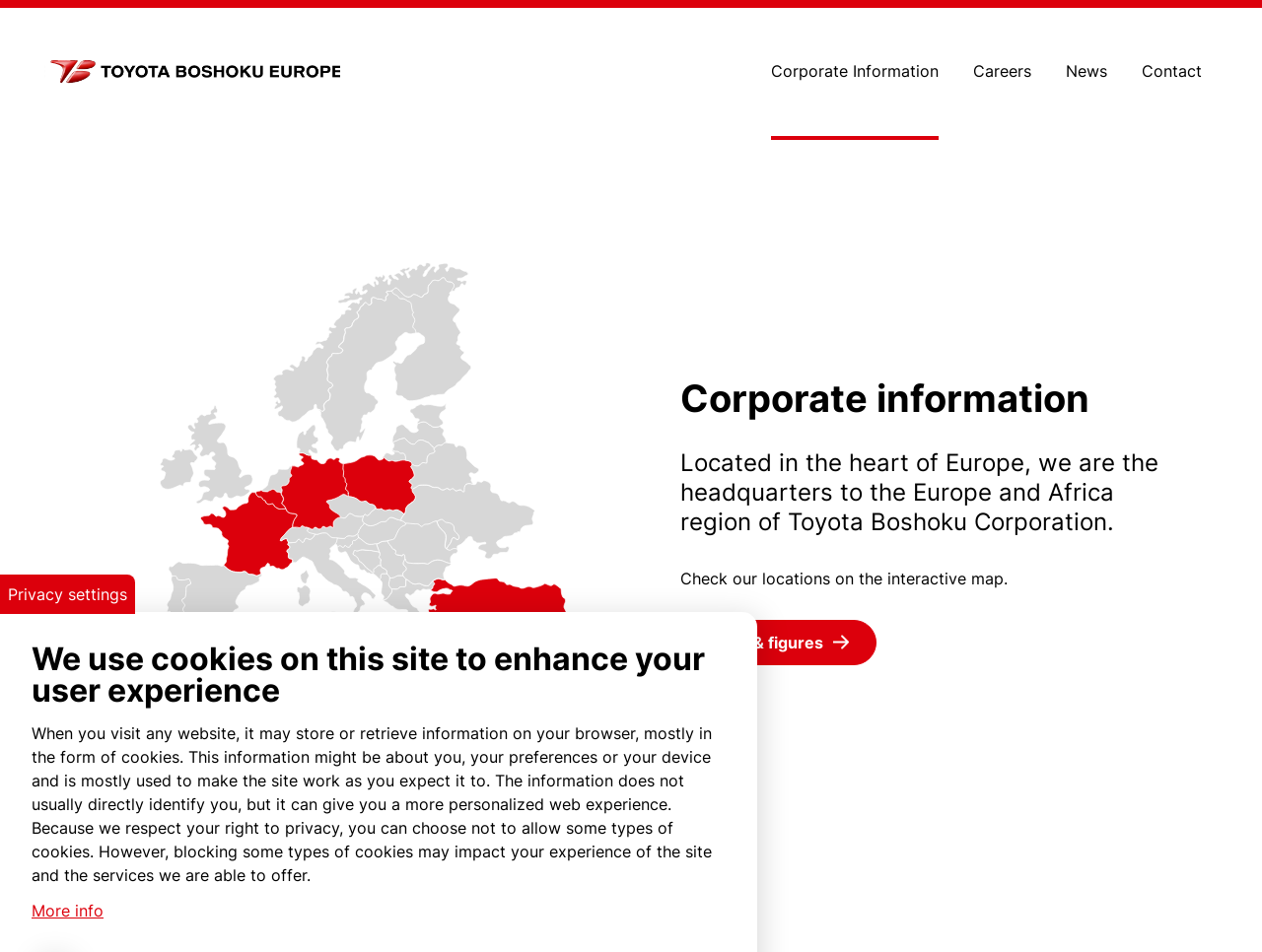Locate the bounding box coordinates of the element to click to perform the following action: 'View Corporate Information'. The coordinates should be given as four float values between 0 and 1, in the form of [left, top, right, bottom].

[0.611, 0.064, 0.744, 0.085]